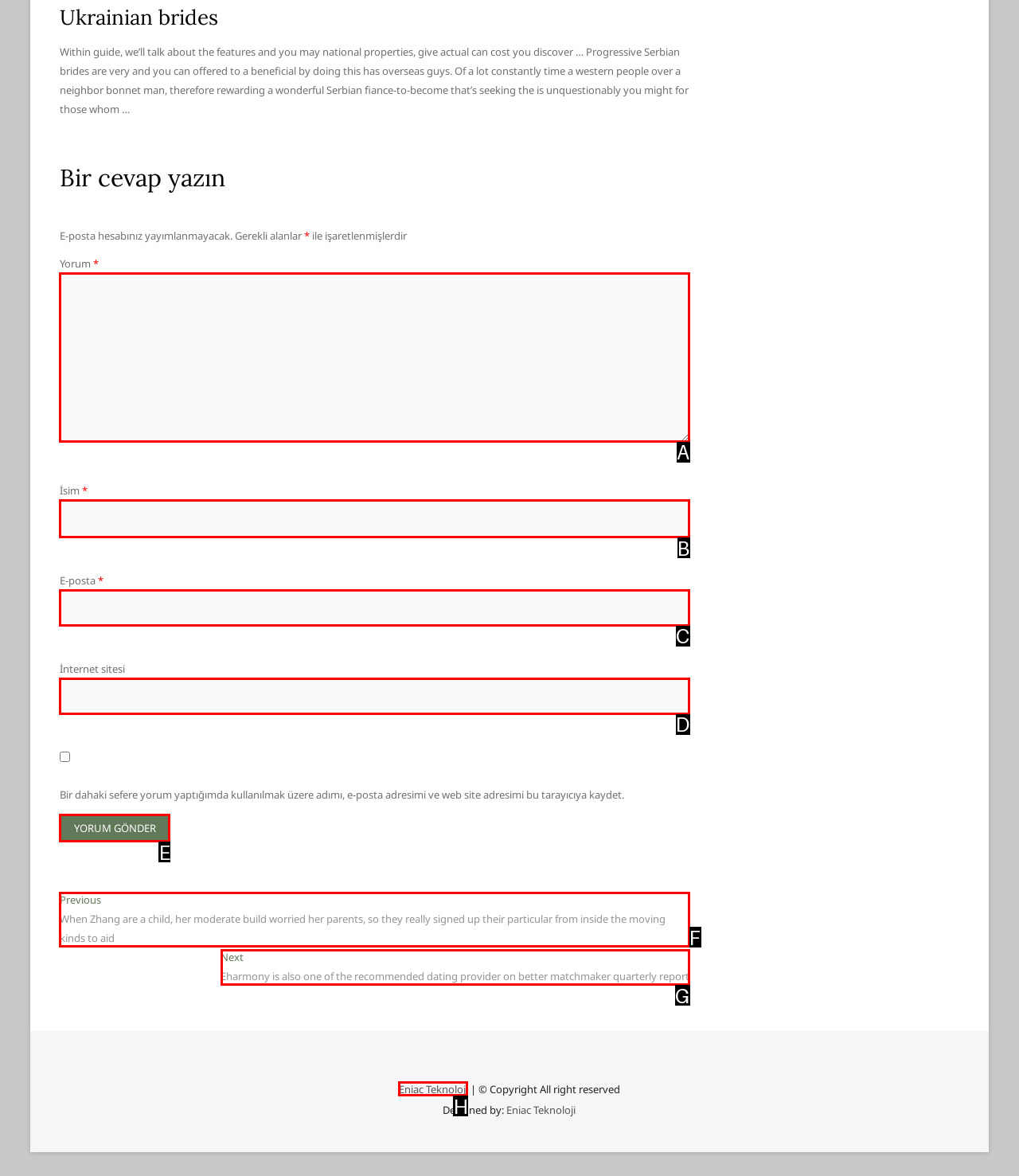Choose the letter of the element that should be clicked to complete the task: Submit your comment
Answer with the letter from the possible choices.

E